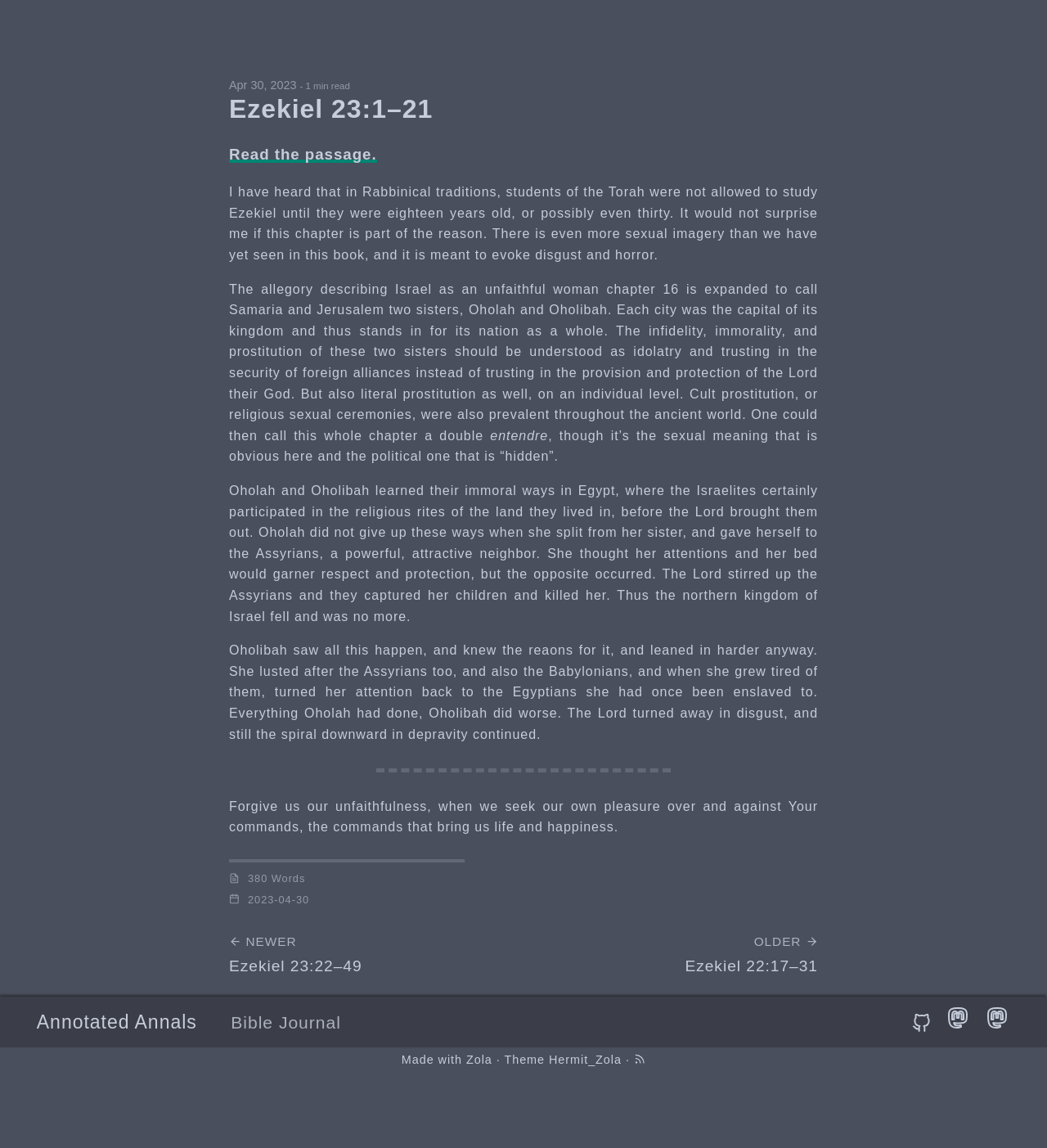What is the date of this article?
Based on the screenshot, give a detailed explanation to answer the question.

The date of the article can be found in the header section of the webpage, where it is stated as 'Apr 30, 2023'.